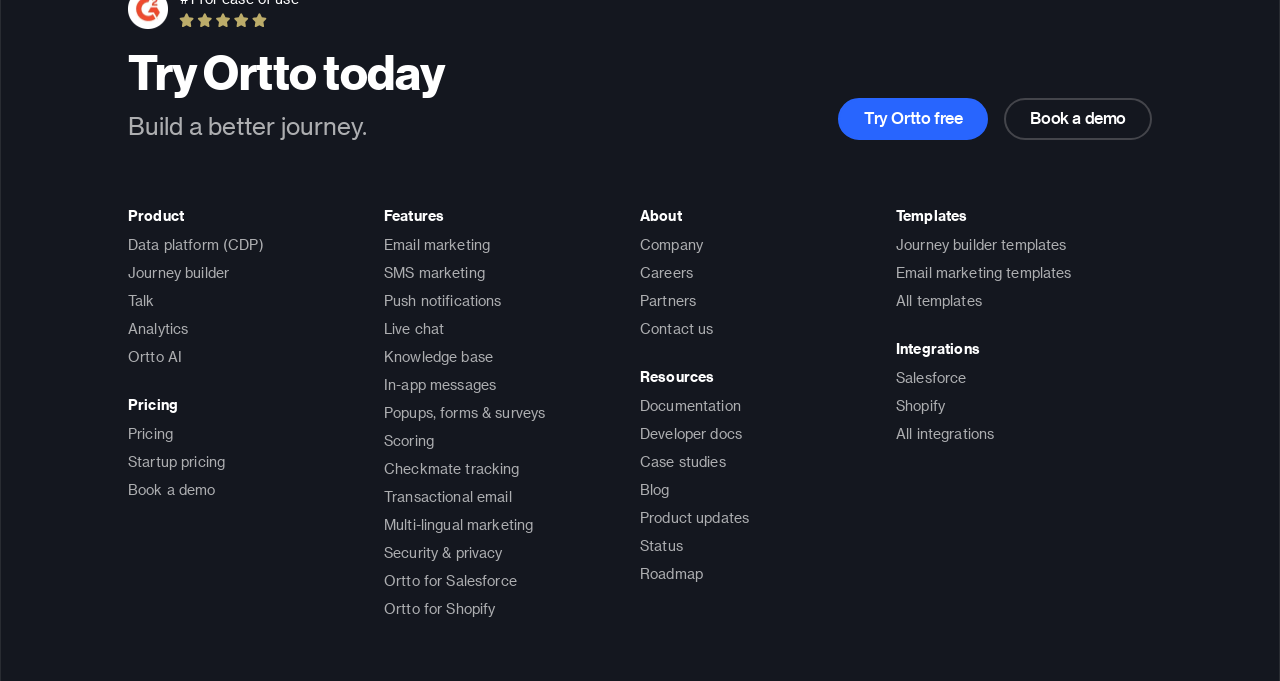Identify the bounding box coordinates of the region I need to click to complete this instruction: "Book a demo".

[0.785, 0.144, 0.9, 0.205]